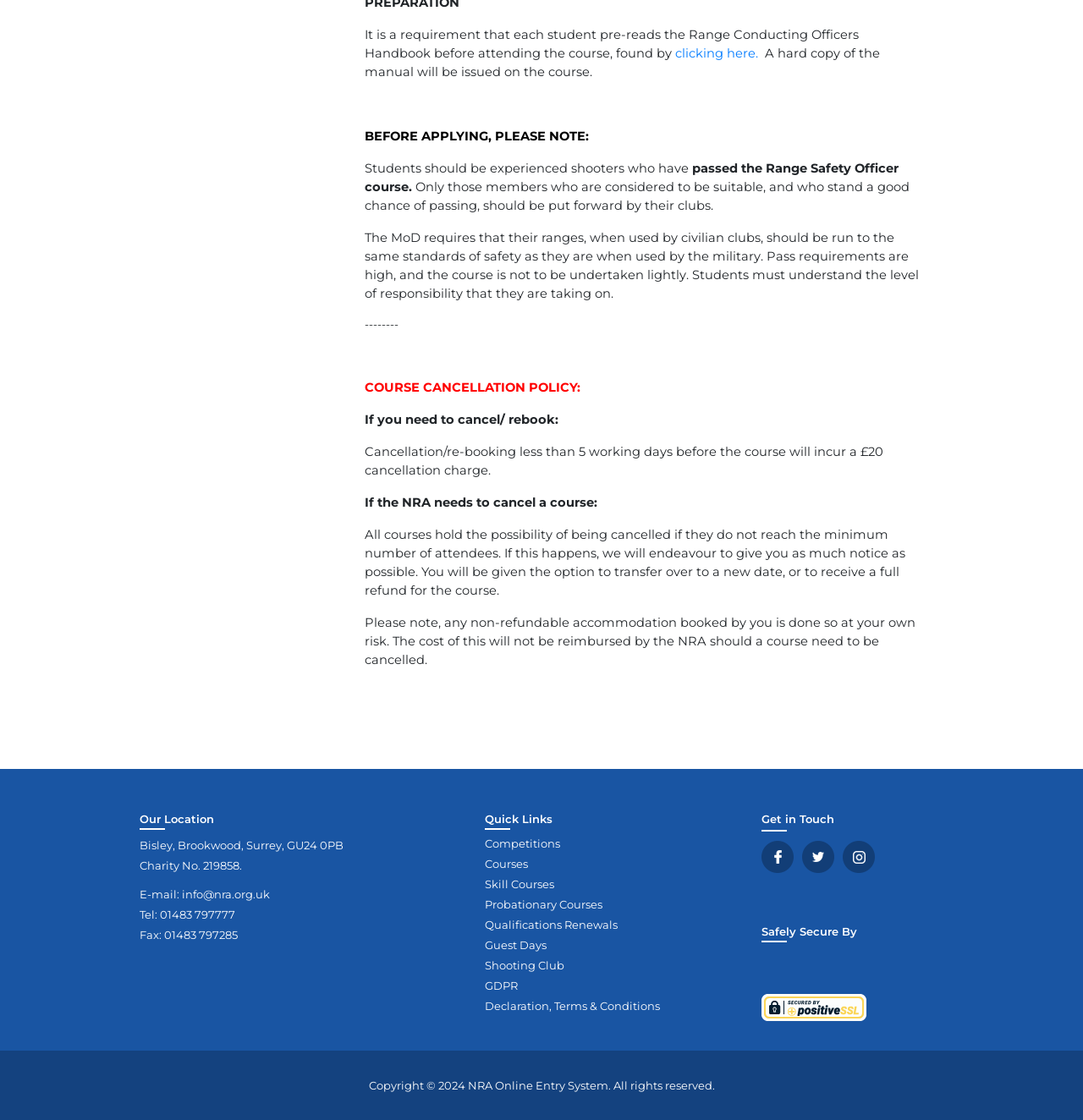From the element description: "Shooting Club", extract the bounding box coordinates of the UI element. The coordinates should be expressed as four float numbers between 0 and 1, in the order [left, top, right, bottom].

[0.448, 0.856, 0.521, 0.868]